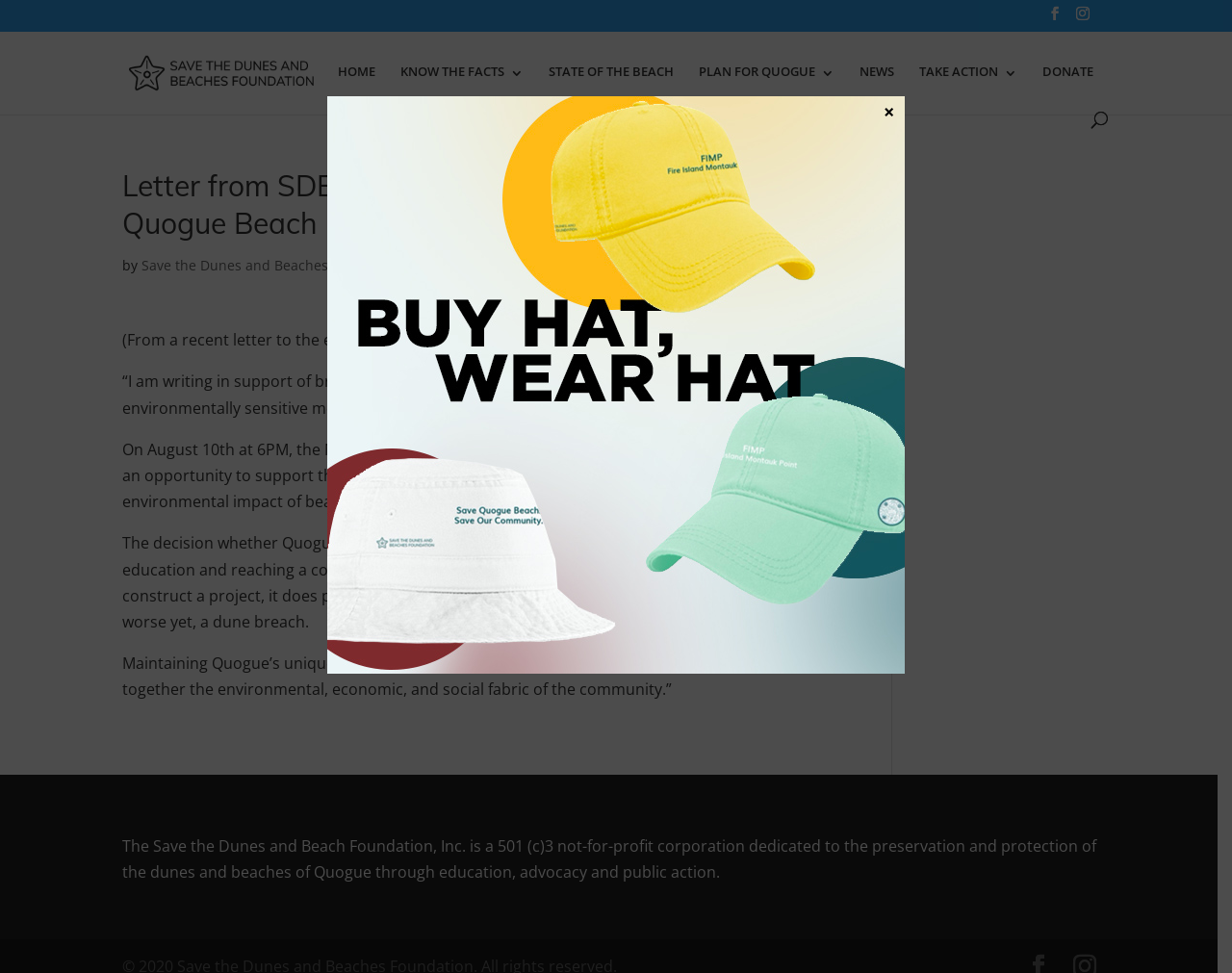Examine the image and give a thorough answer to the following question:
What is the topic of the webpage?

I determined the topic of the webpage by looking at the content of the webpage, which appears to be a letter or a document related to the Quogue Beach Nourishment Permit, and the organization's name 'Save the Dunes and Beaches Foundation'.